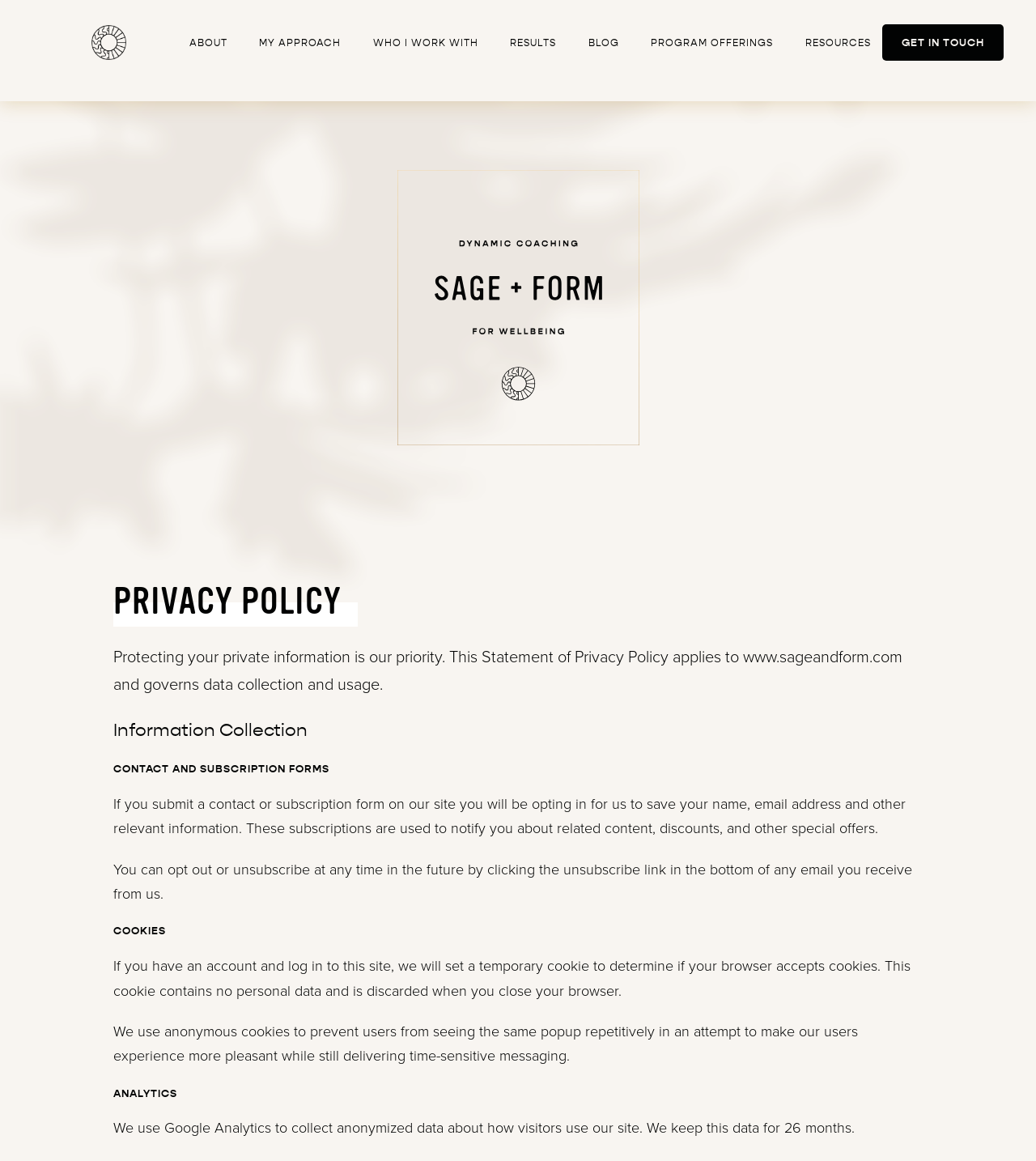Determine the bounding box coordinates of the clickable element necessary to fulfill the instruction: "visit GET IN TOUCH page". Provide the coordinates as four float numbers within the 0 to 1 range, i.e., [left, top, right, bottom].

[0.852, 0.021, 0.969, 0.052]